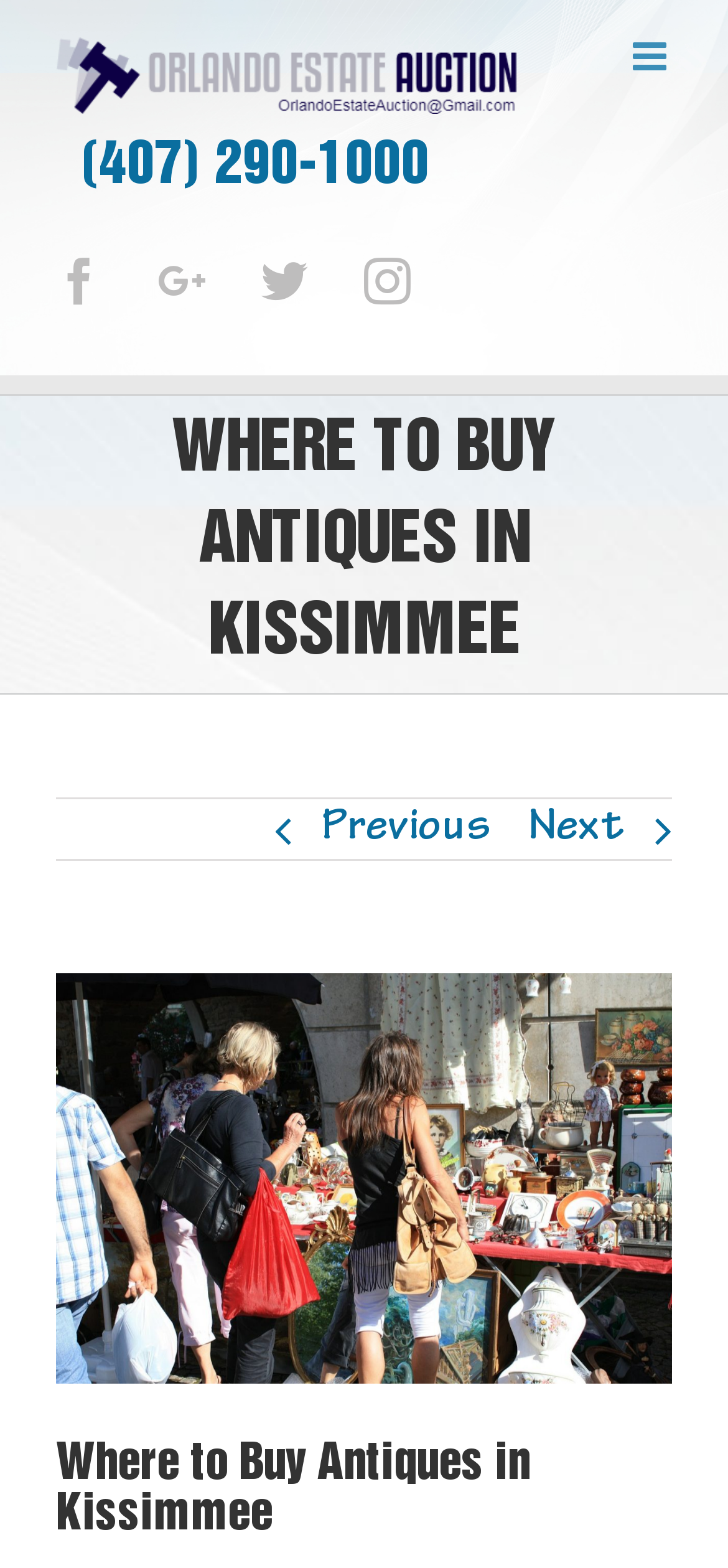Locate and extract the headline of this webpage.

WHERE TO BUY ANTIQUES IN KISSIMMEE